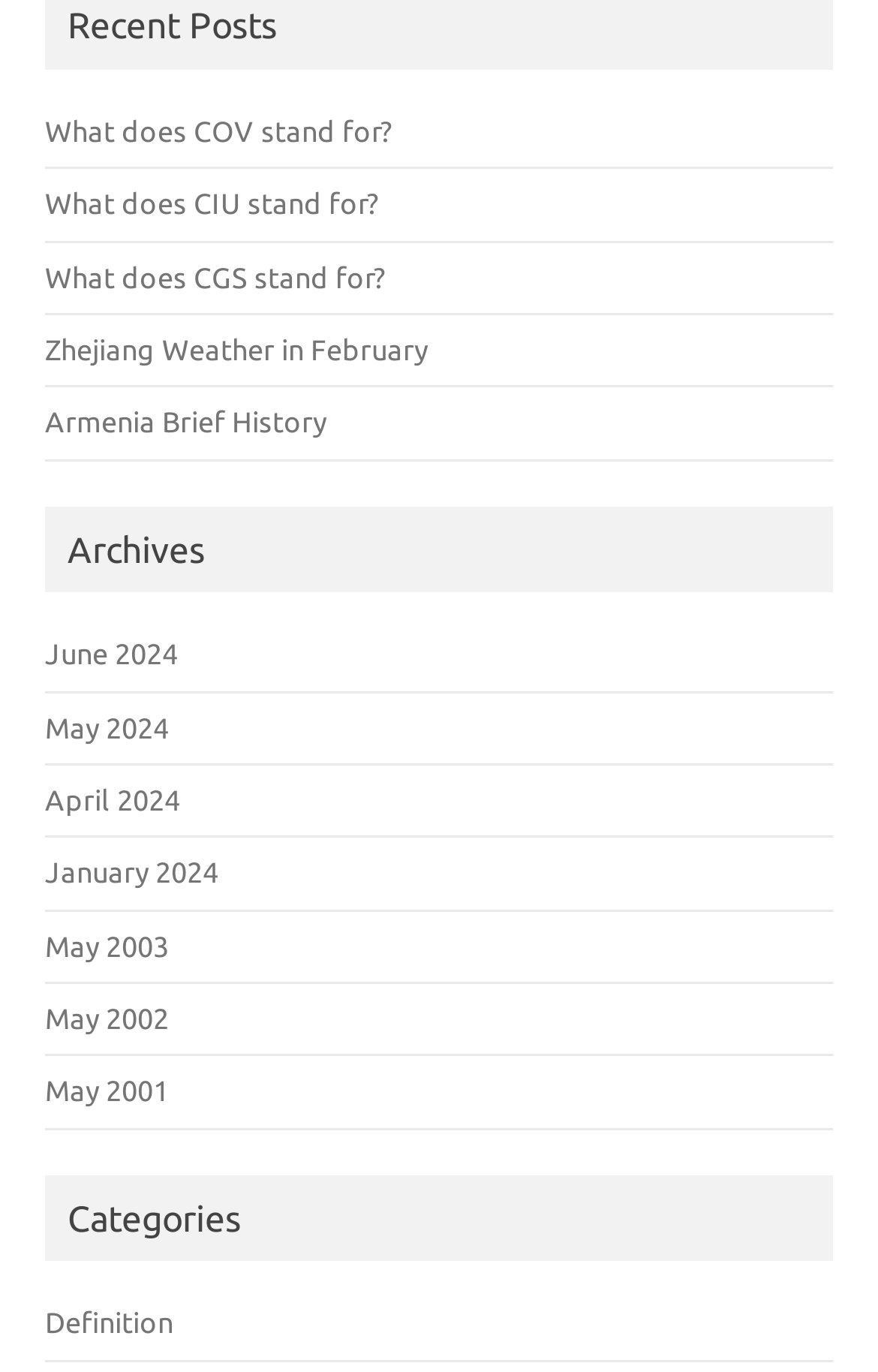Identify the bounding box coordinates of the area you need to click to perform the following instruction: "View the definition of COV".

[0.051, 0.083, 0.446, 0.106]